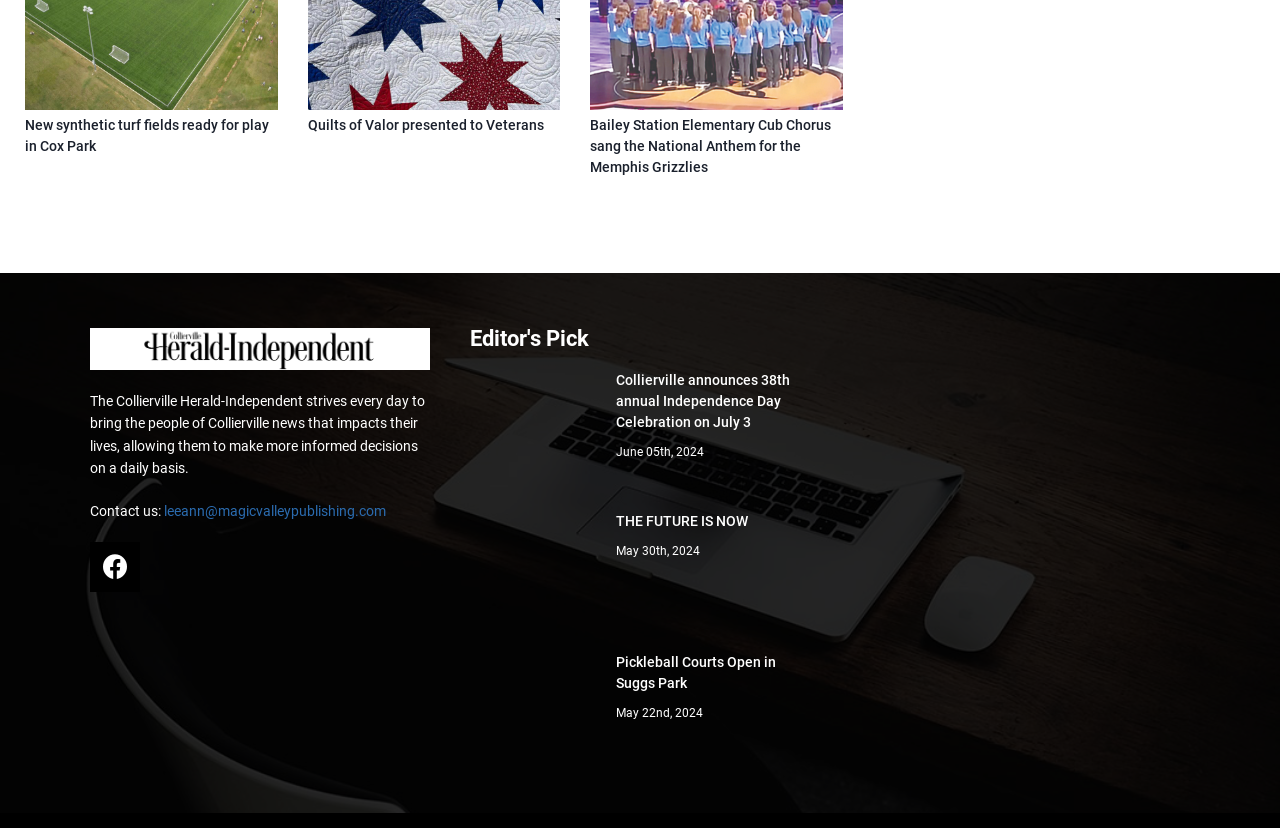How many articles are listed under the 'Editor's Pick' section?
Based on the screenshot, provide a one-word or short-phrase response.

3